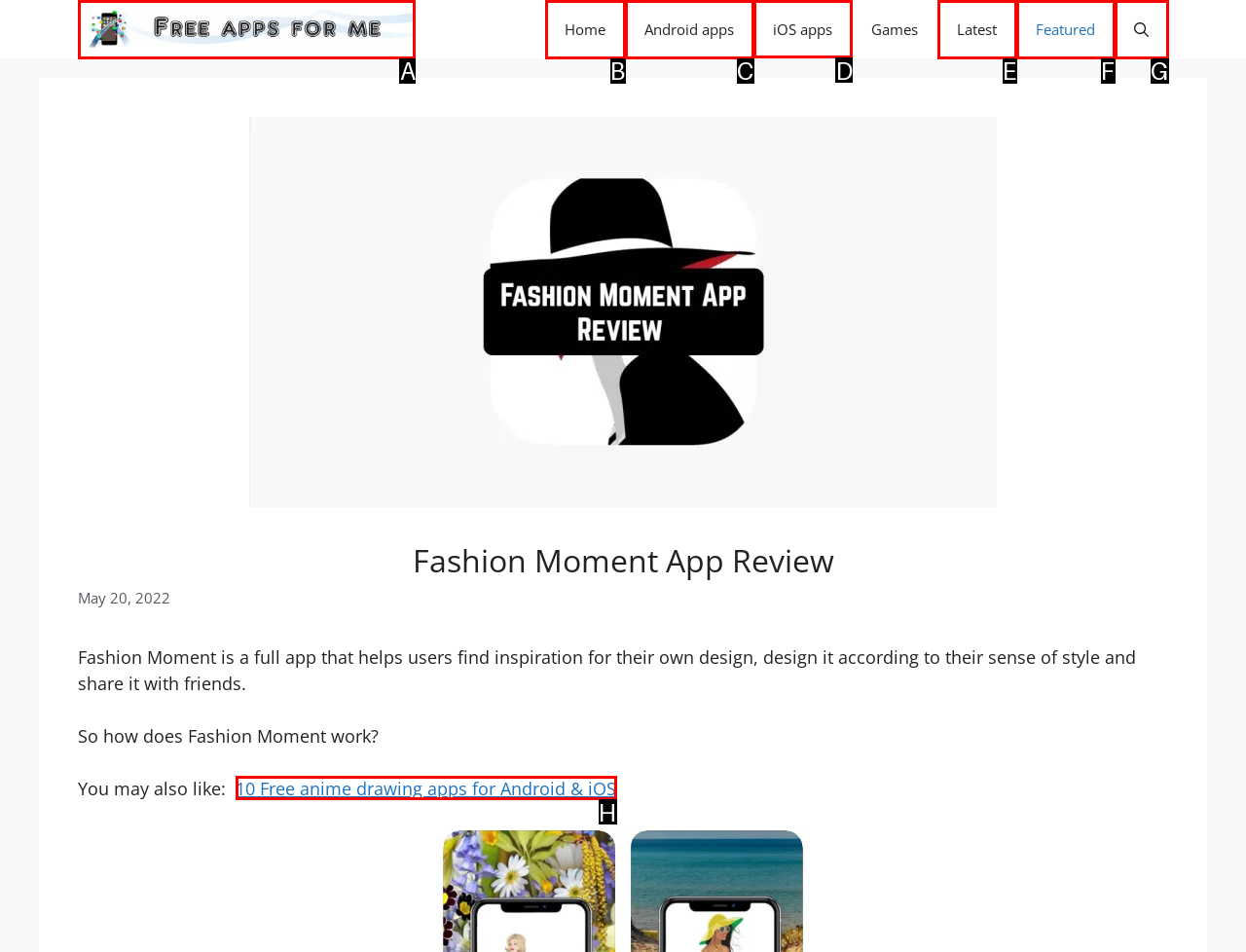For the task "view iOS apps", which option's letter should you click? Answer with the letter only.

D